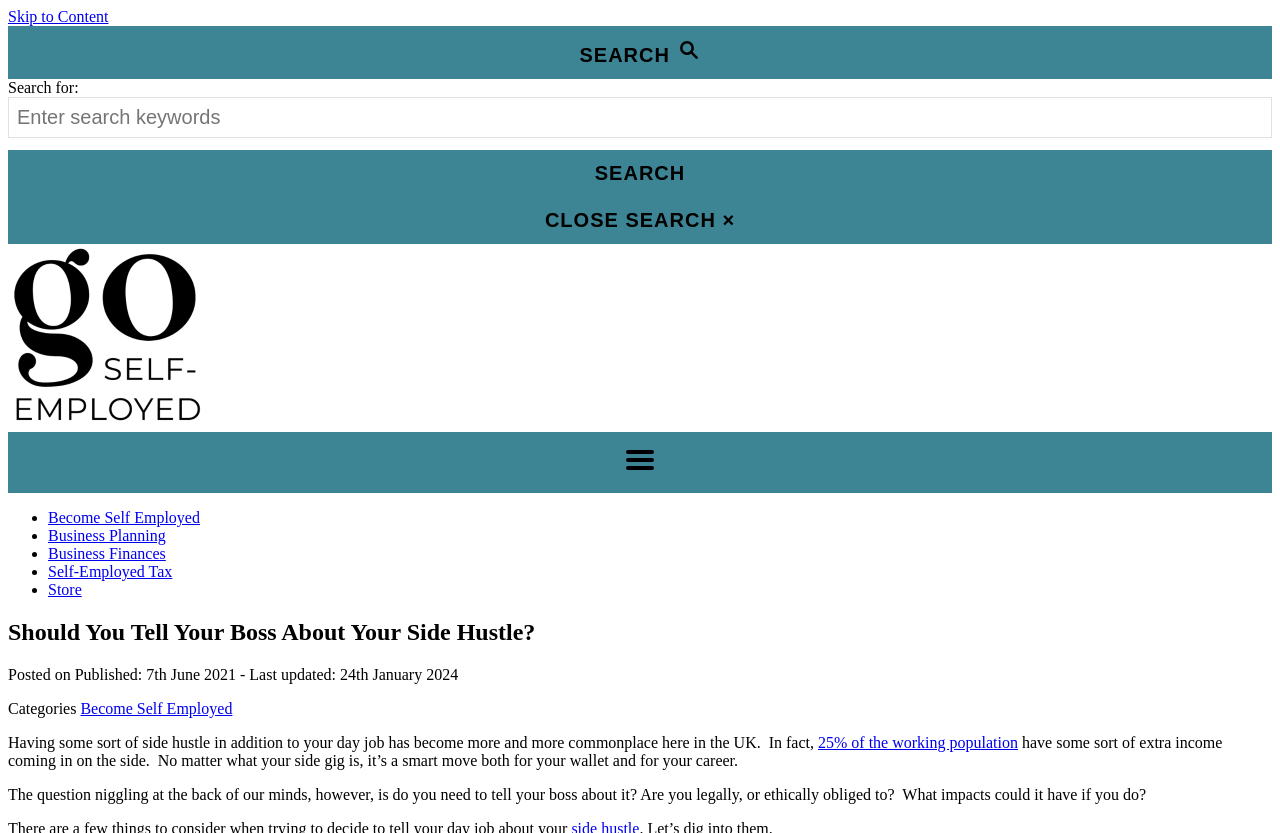Determine the bounding box coordinates of the clickable region to carry out the instruction: "Read the article".

[0.006, 0.881, 0.639, 0.901]